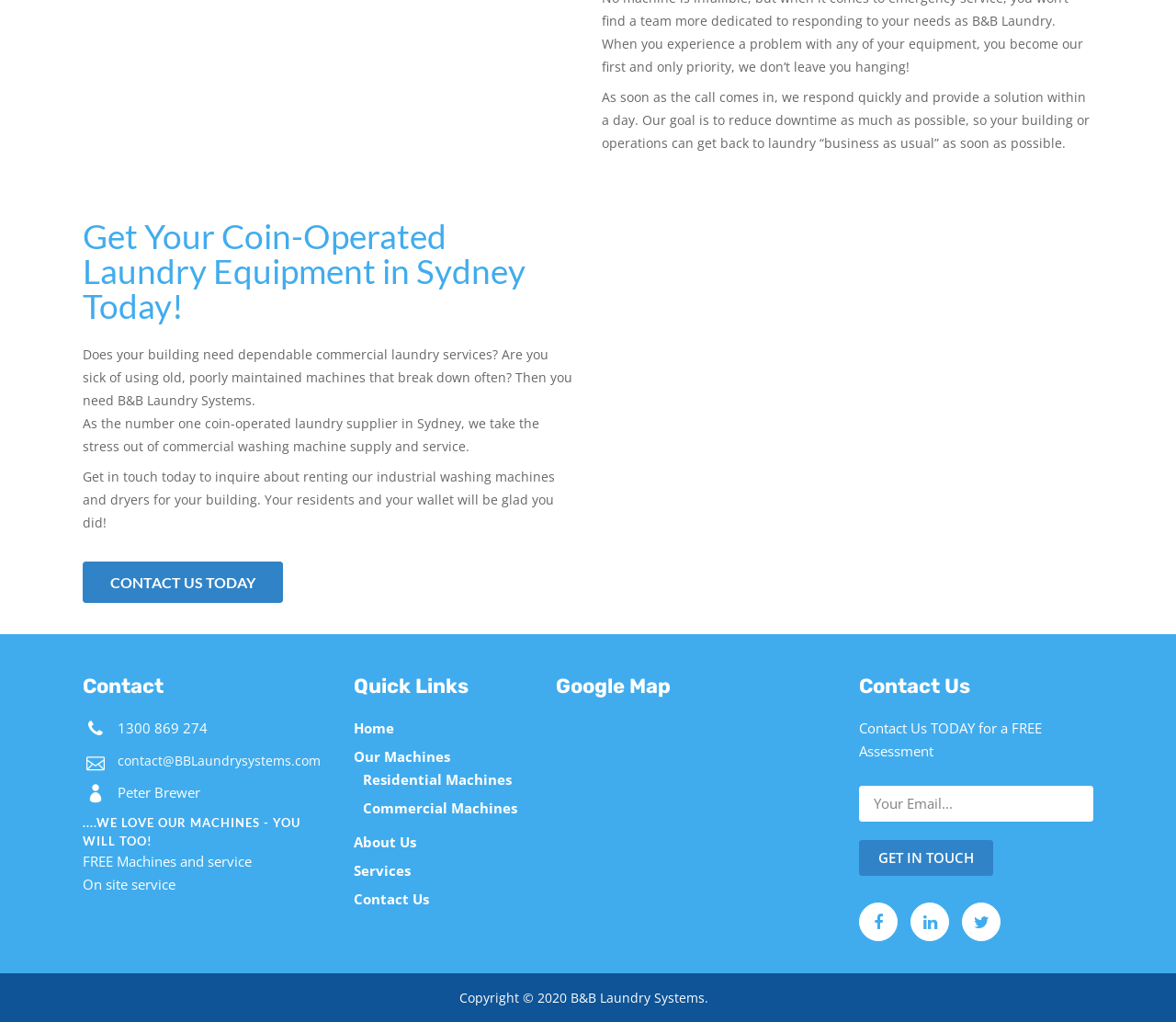Provide the bounding box coordinates for the specified HTML element described in this description: "Home". The coordinates should be four float numbers ranging from 0 to 1, in the format [left, top, right, bottom].

[0.301, 0.702, 0.449, 0.724]